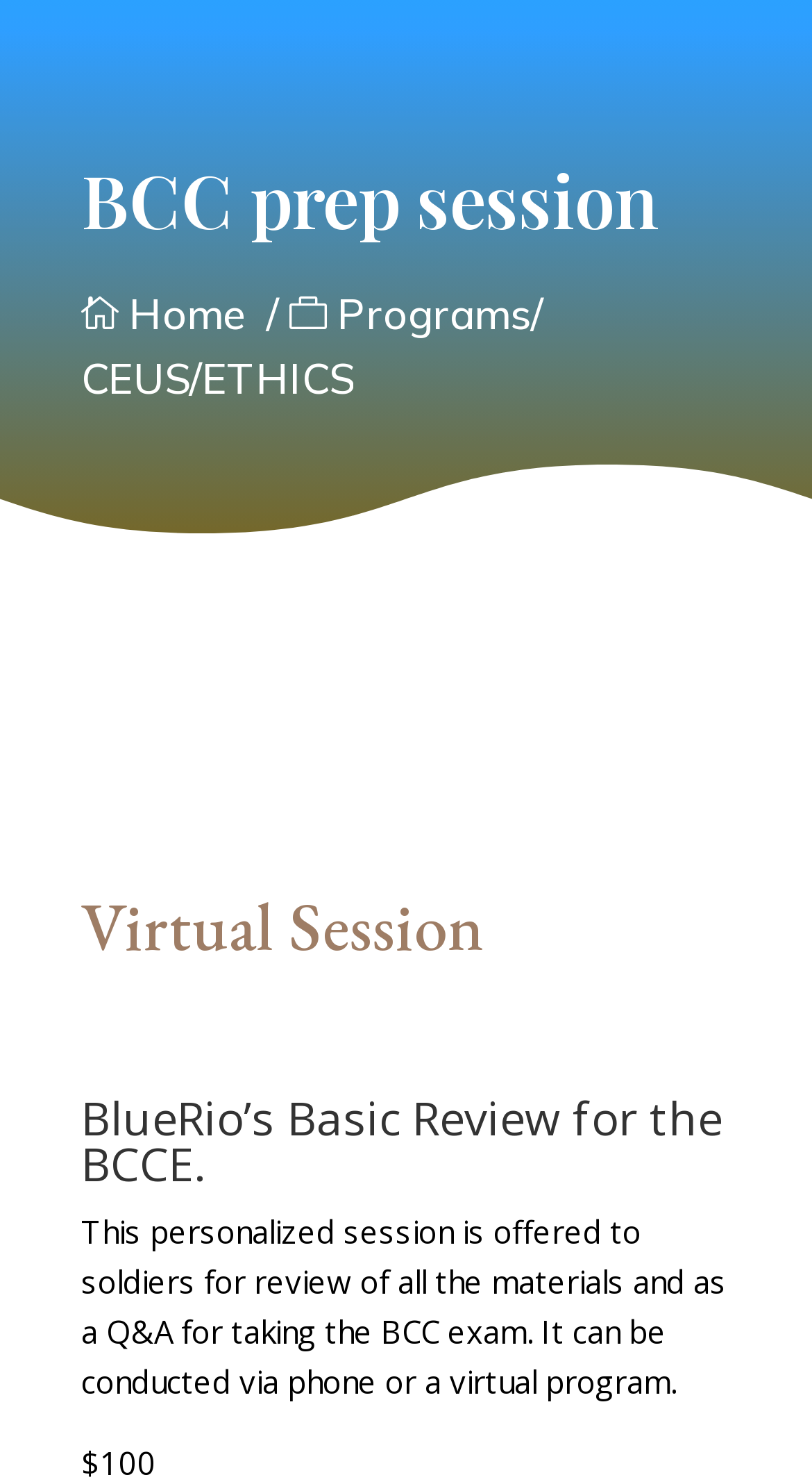What is the focus of the BlueRio’s Basic Review?
Answer the question with a thorough and detailed explanation.

According to the webpage, BlueRio’s Basic Review is focused on the BCC exam, as it is mentioned in the heading 'BlueRio’s Basic Review for the BCCE'.